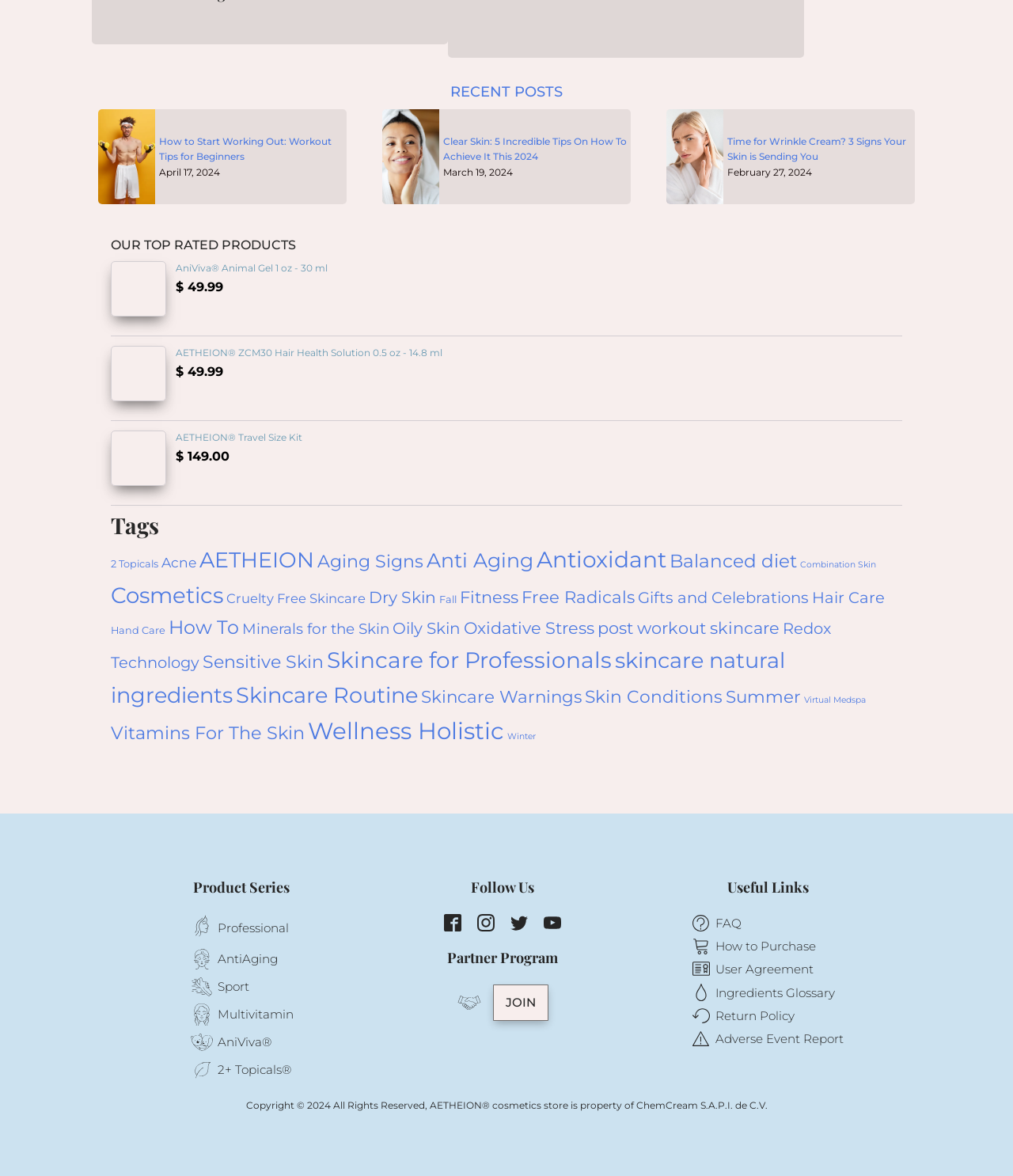Given the description of a UI element: "Minerals for the Skin", identify the bounding box coordinates of the matching element in the webpage screenshot.

[0.239, 0.527, 0.384, 0.543]